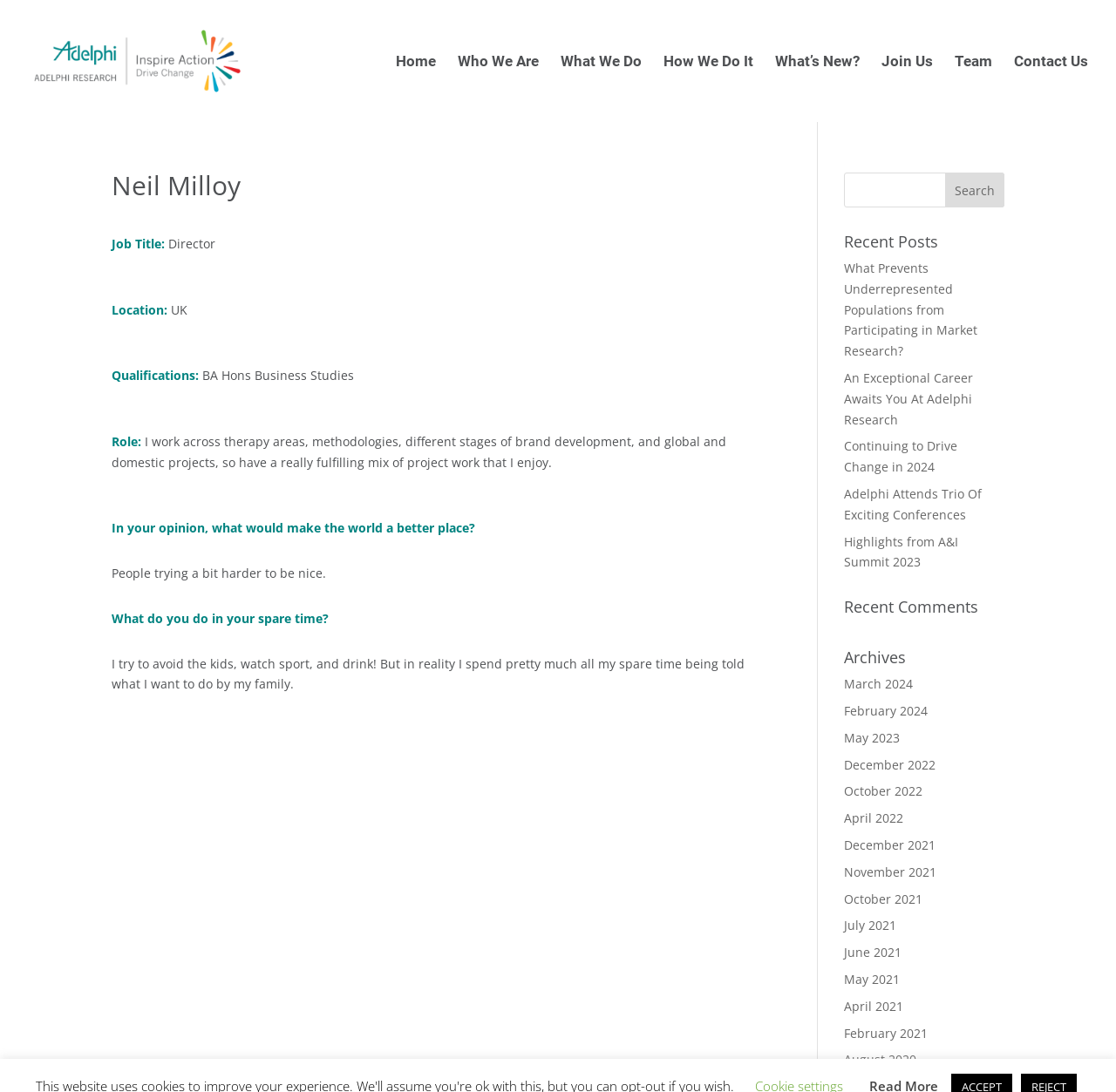Please give the bounding box coordinates of the area that should be clicked to fulfill the following instruction: "Contact us". The coordinates should be in the format of four float numbers from 0 to 1, i.e., [left, top, right, bottom].

None